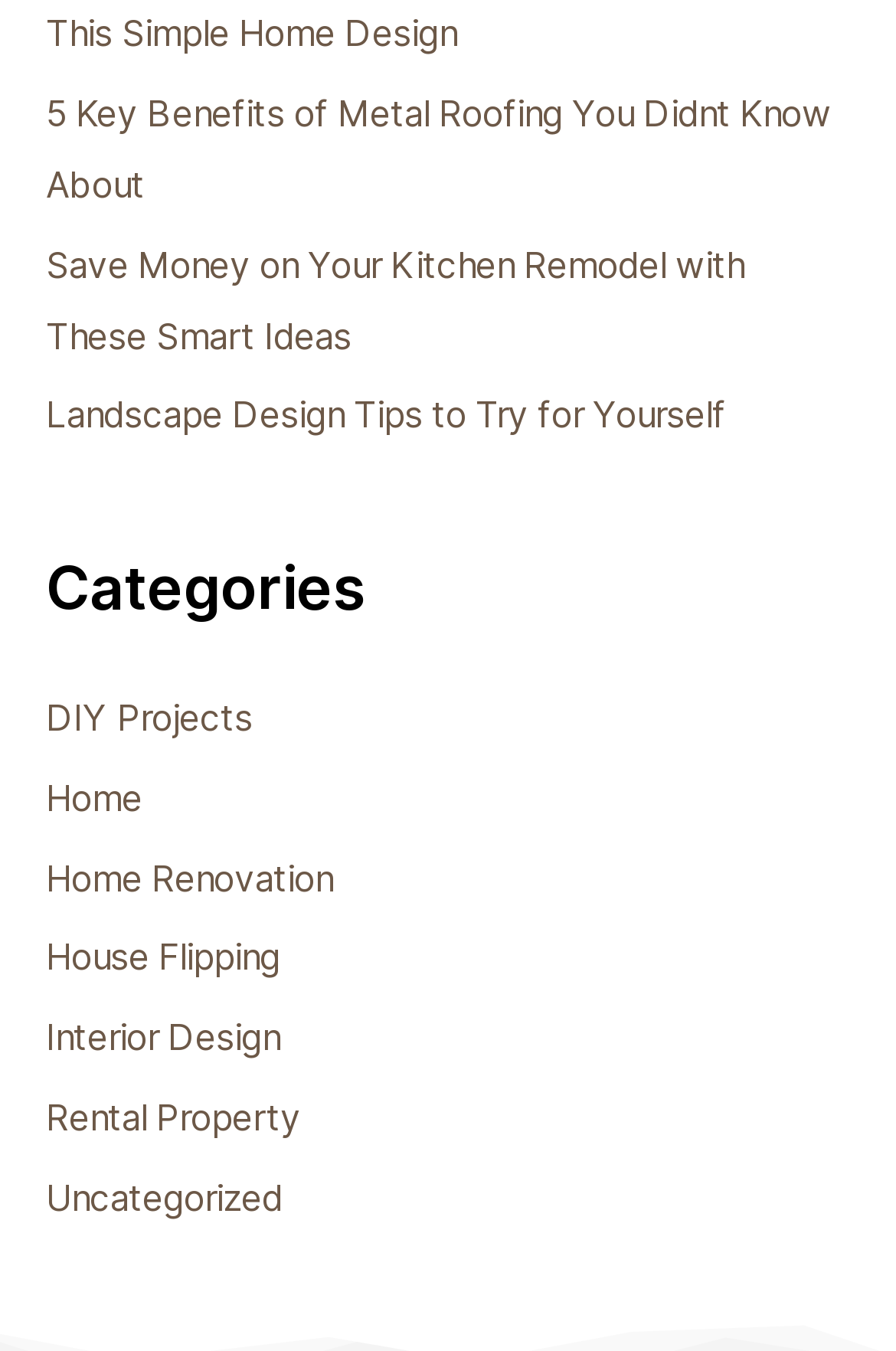For the following element description, predict the bounding box coordinates in the format (top-left x, top-left y, bottom-right x, bottom-right y). All values should be floating point numbers between 0 and 1. Description: Uncategorized

[0.051, 0.871, 0.315, 0.903]